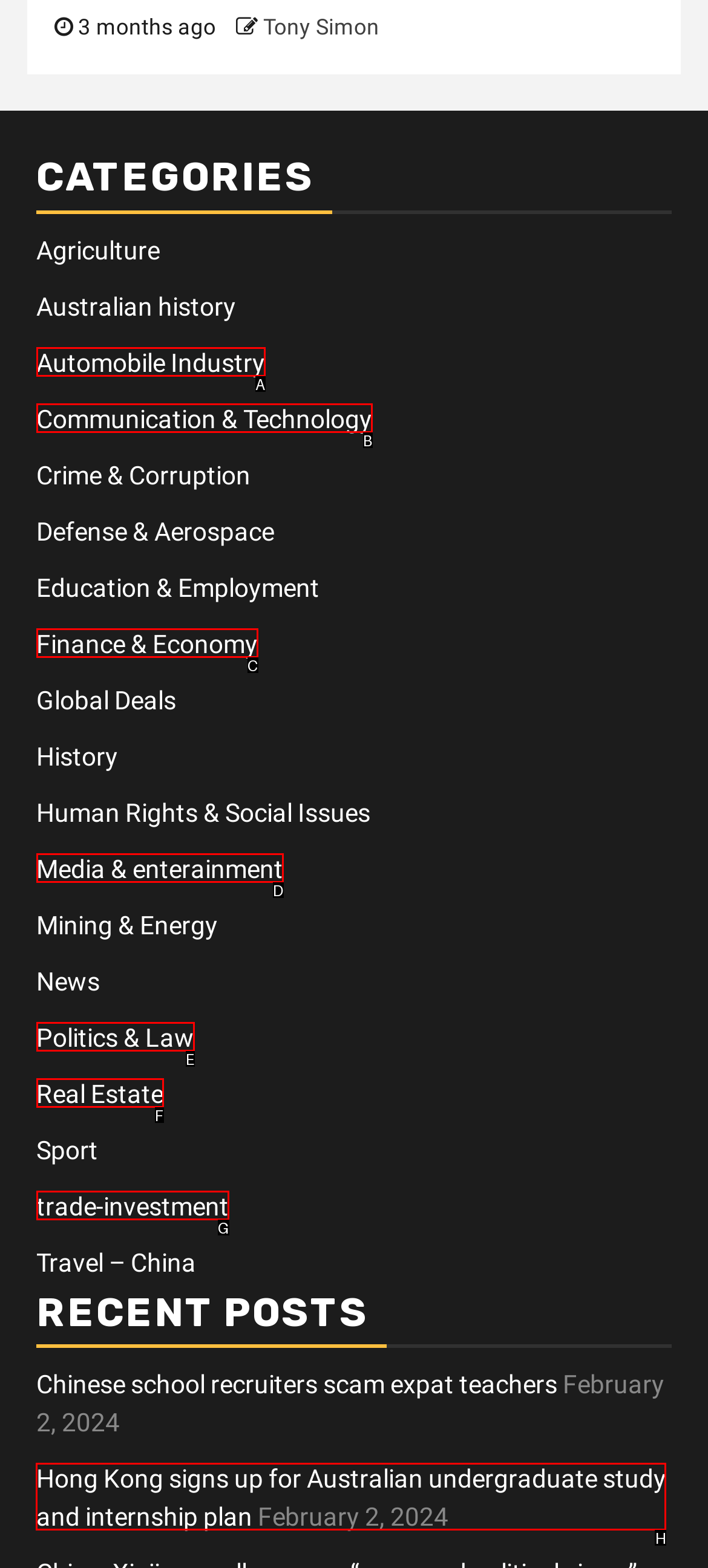Select the HTML element that needs to be clicked to carry out the task: Read the 'Hong Kong signs up for Australian undergraduate study and internship plan' article
Provide the letter of the correct option.

H